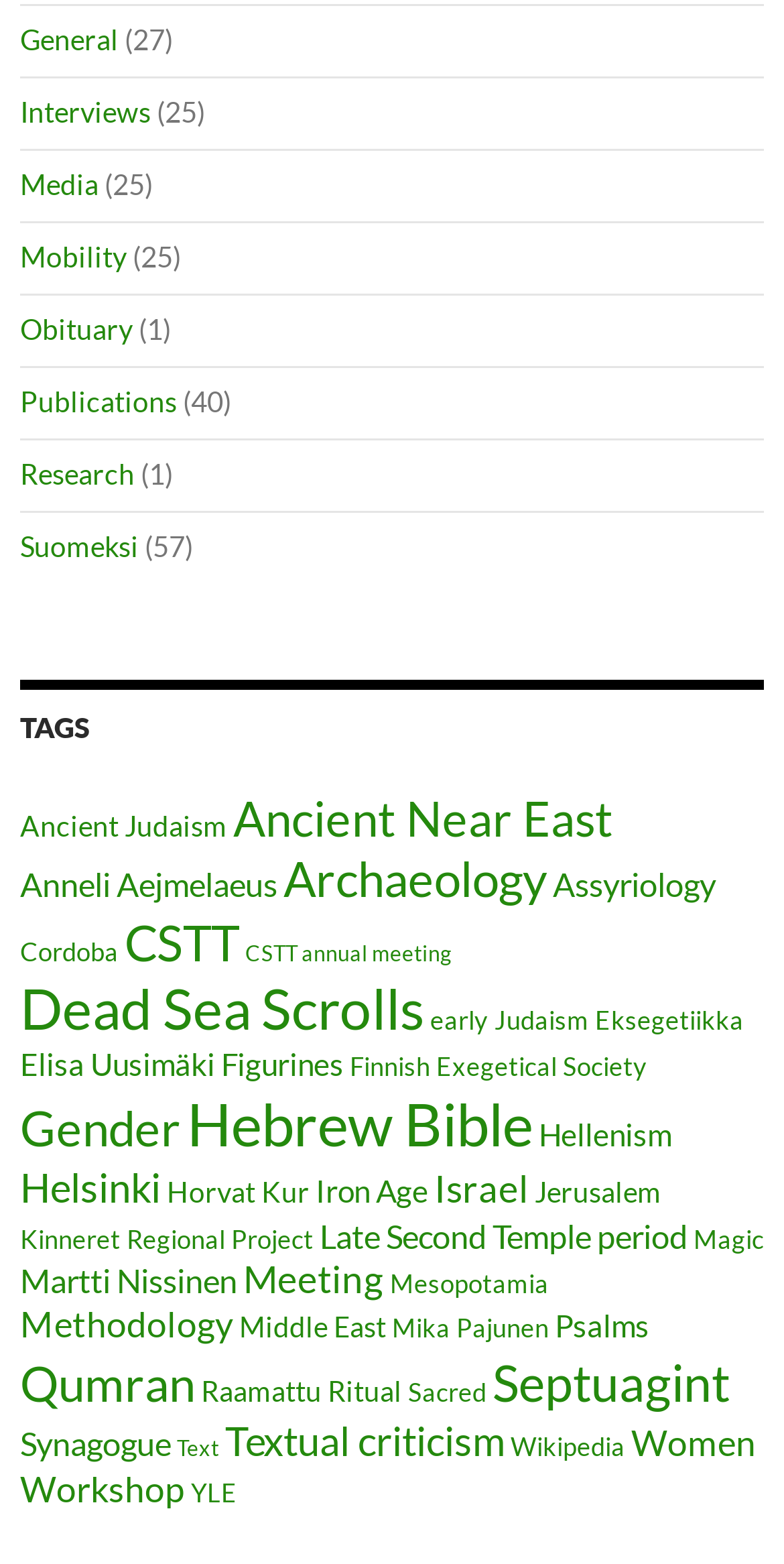What is the last link on the webpage?
Based on the image, give a one-word or short phrase answer.

YLE